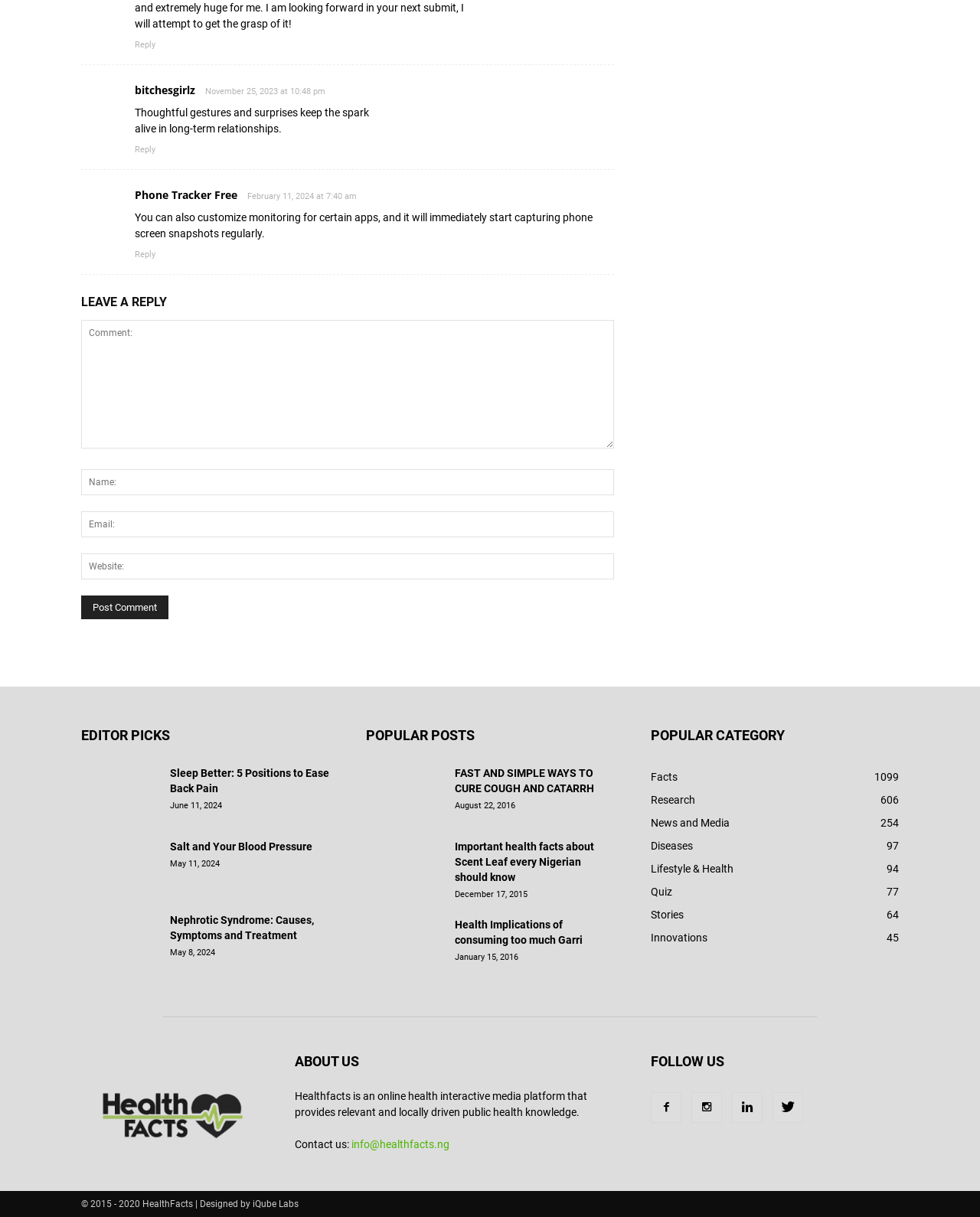Identify the bounding box coordinates necessary to click and complete the given instruction: "Leave a reply".

[0.083, 0.239, 0.627, 0.258]